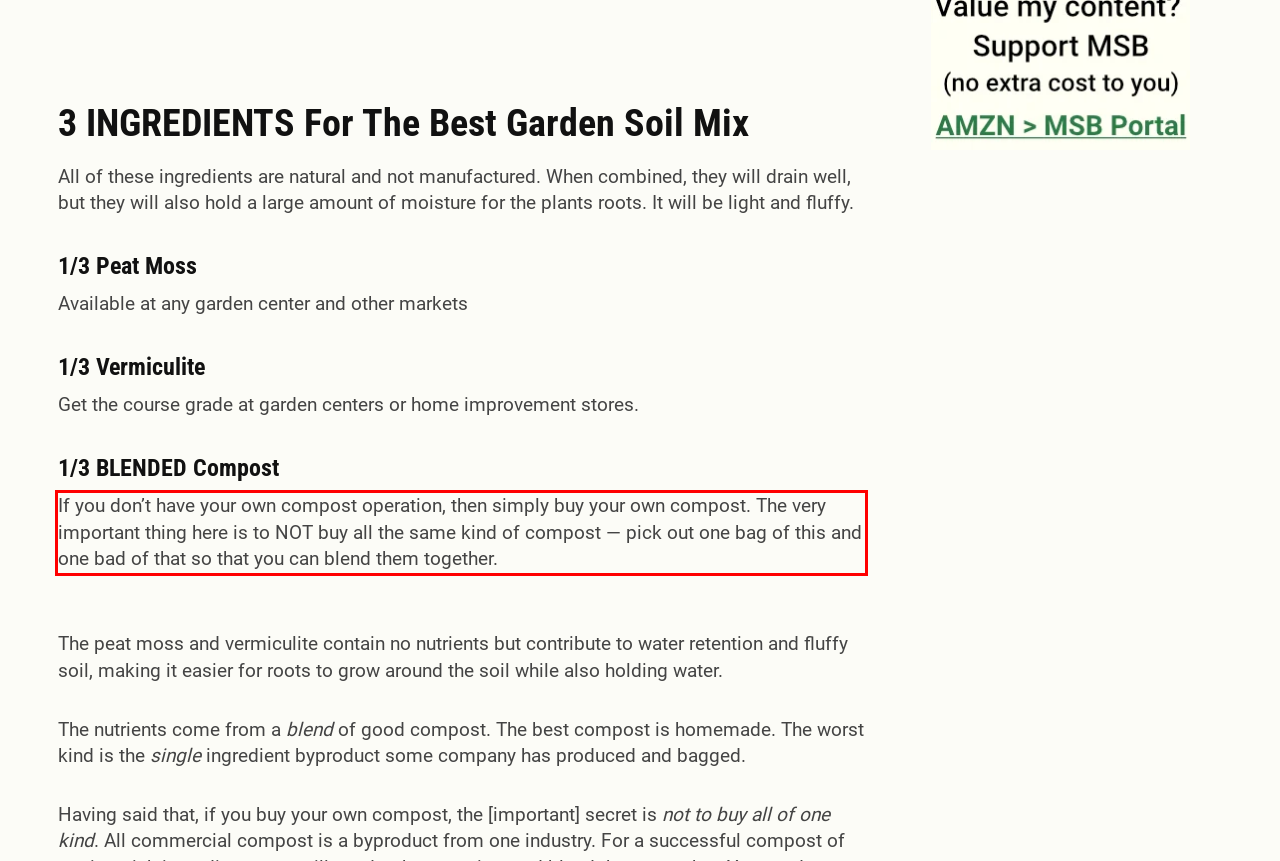Perform OCR on the text inside the red-bordered box in the provided screenshot and output the content.

If you don’t have your own compost operation, then simply buy your own compost. The very important thing here is to NOT buy all the same kind of compost — pick out one bag of this and one bad of that so that you can blend them together.